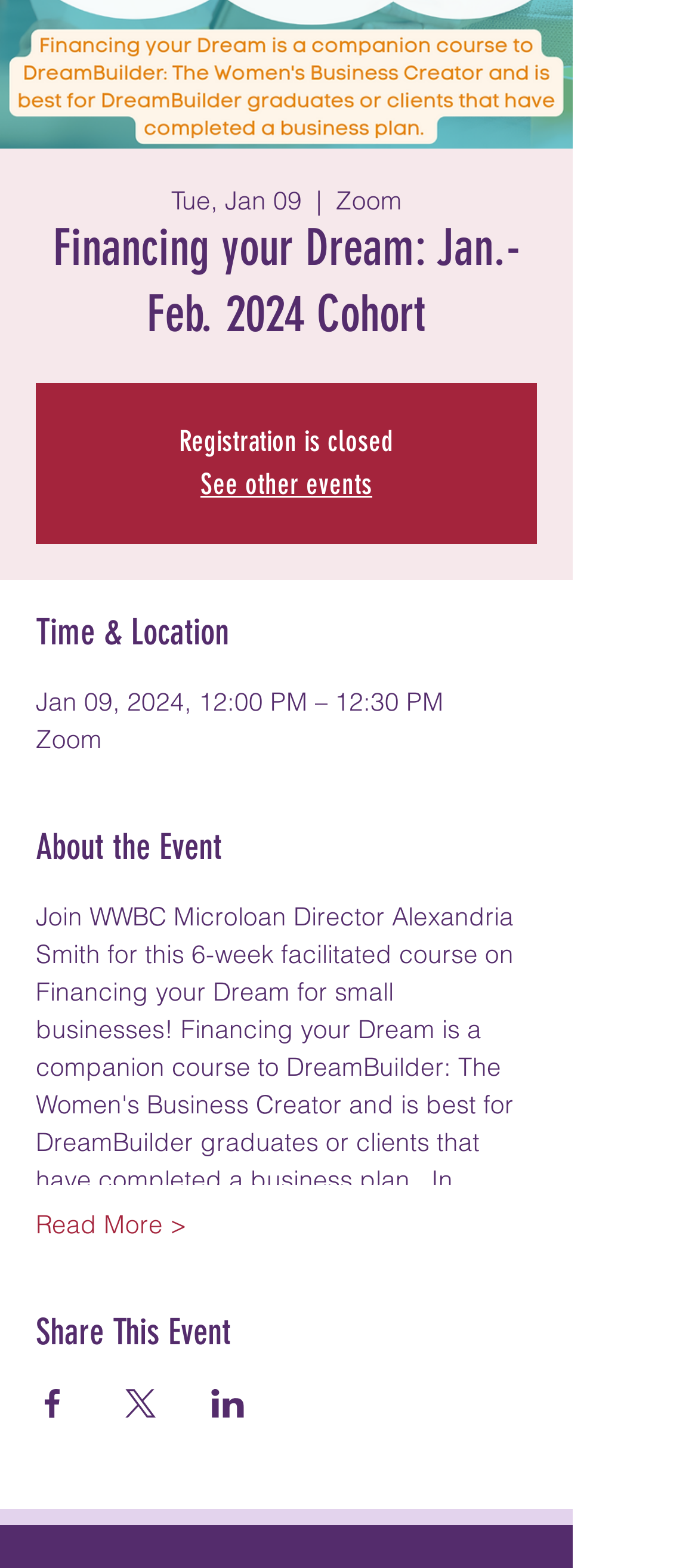Bounding box coordinates should be provided in the format (top-left x, top-left y, bottom-right x, bottom-right y) with all values between 0 and 1. Identify the bounding box for this UI element: Read More >

[0.051, 0.769, 0.267, 0.793]